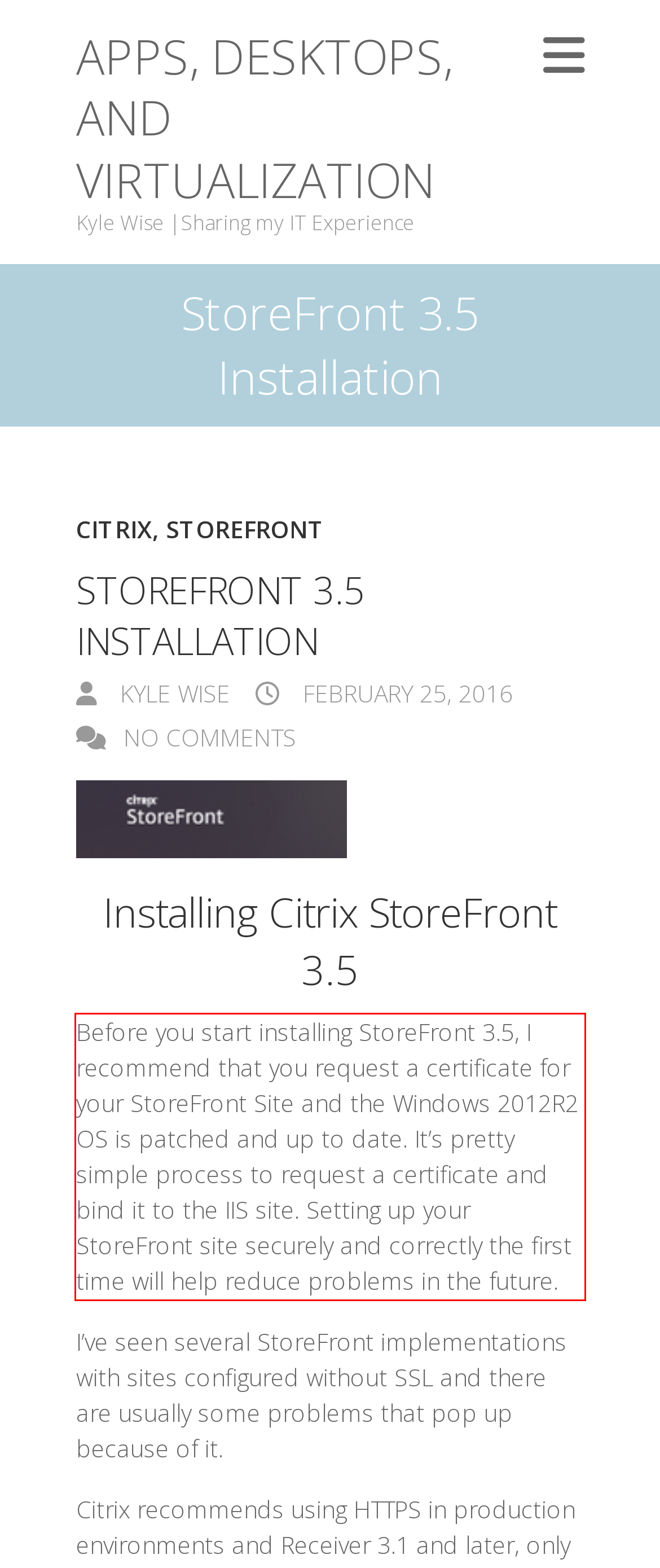Extract and provide the text found inside the red rectangle in the screenshot of the webpage.

Before you start installing StoreFront 3.5, I recommend that you request a certificate for your StoreFront Site and the Windows 2012R2 OS is patched and up to date. It’s pretty simple process to request a certificate and bind it to the IIS site. Setting up your StoreFront site securely and correctly the first time will help reduce problems in the future.